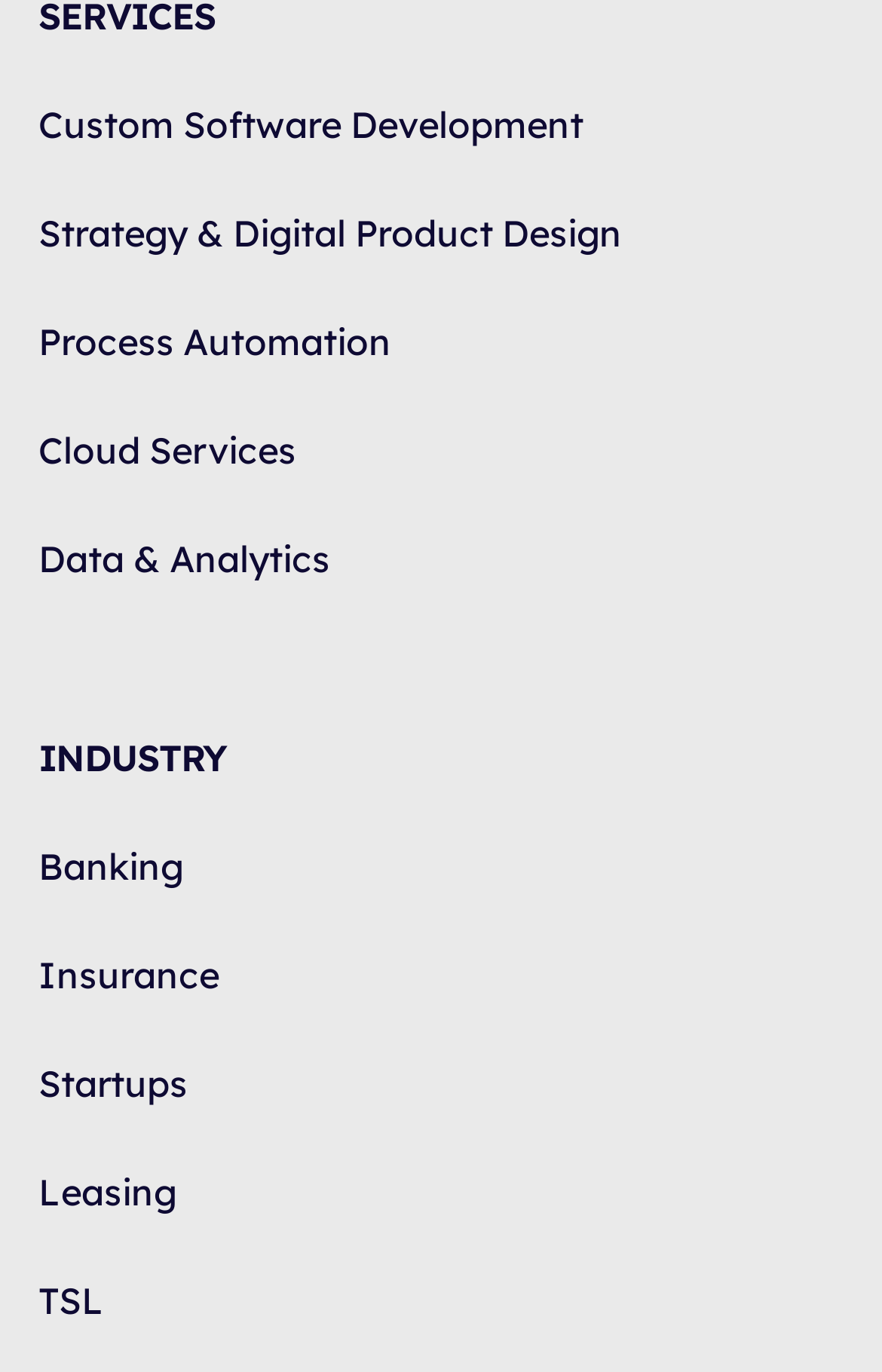What is the last industry category listed?
Answer the question with a single word or phrase by looking at the picture.

TSL